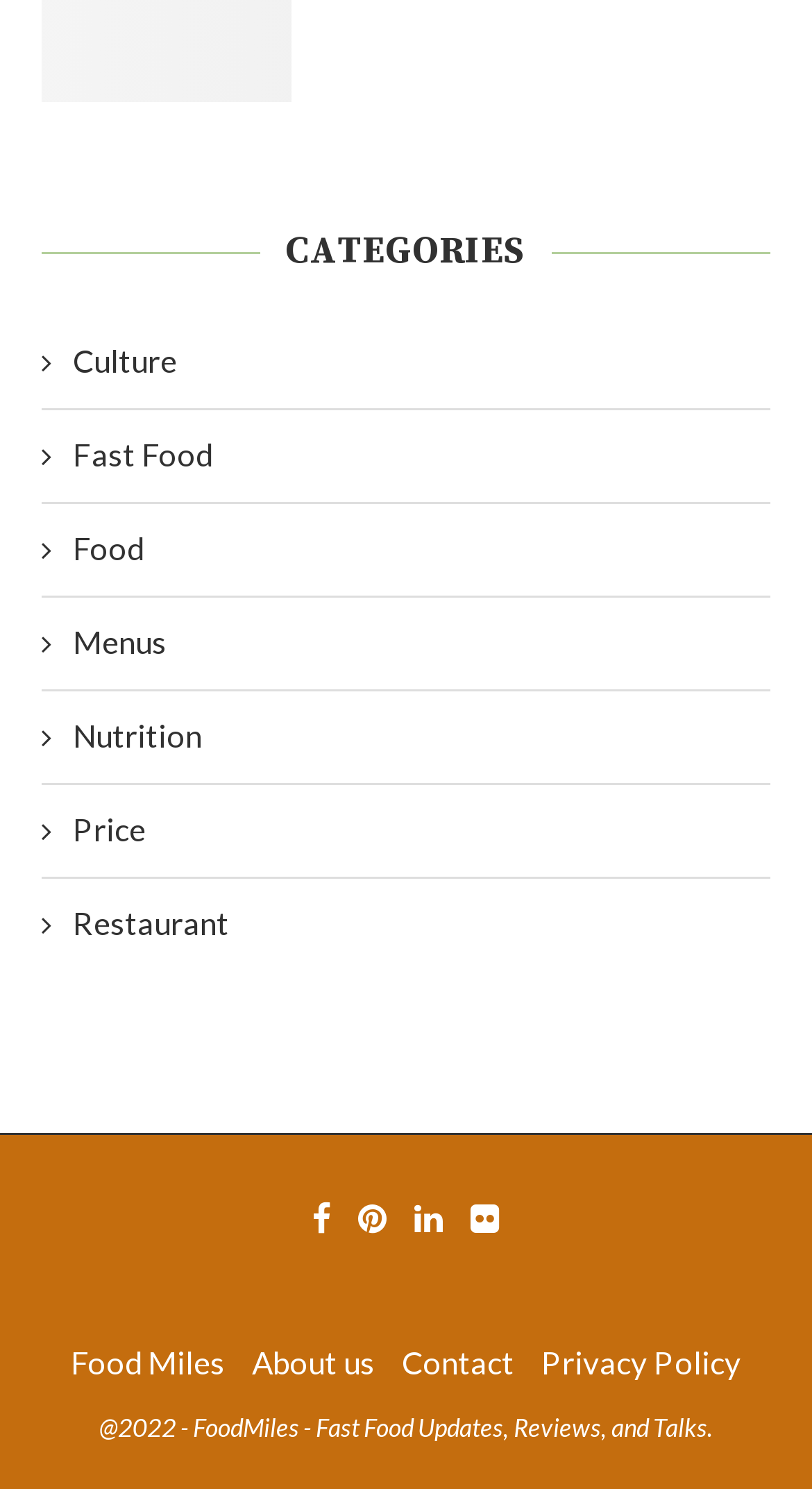What social media platforms are linked on the webpage?
Refer to the image and respond with a one-word or short-phrase answer.

Facebook, Pinterest, etc.